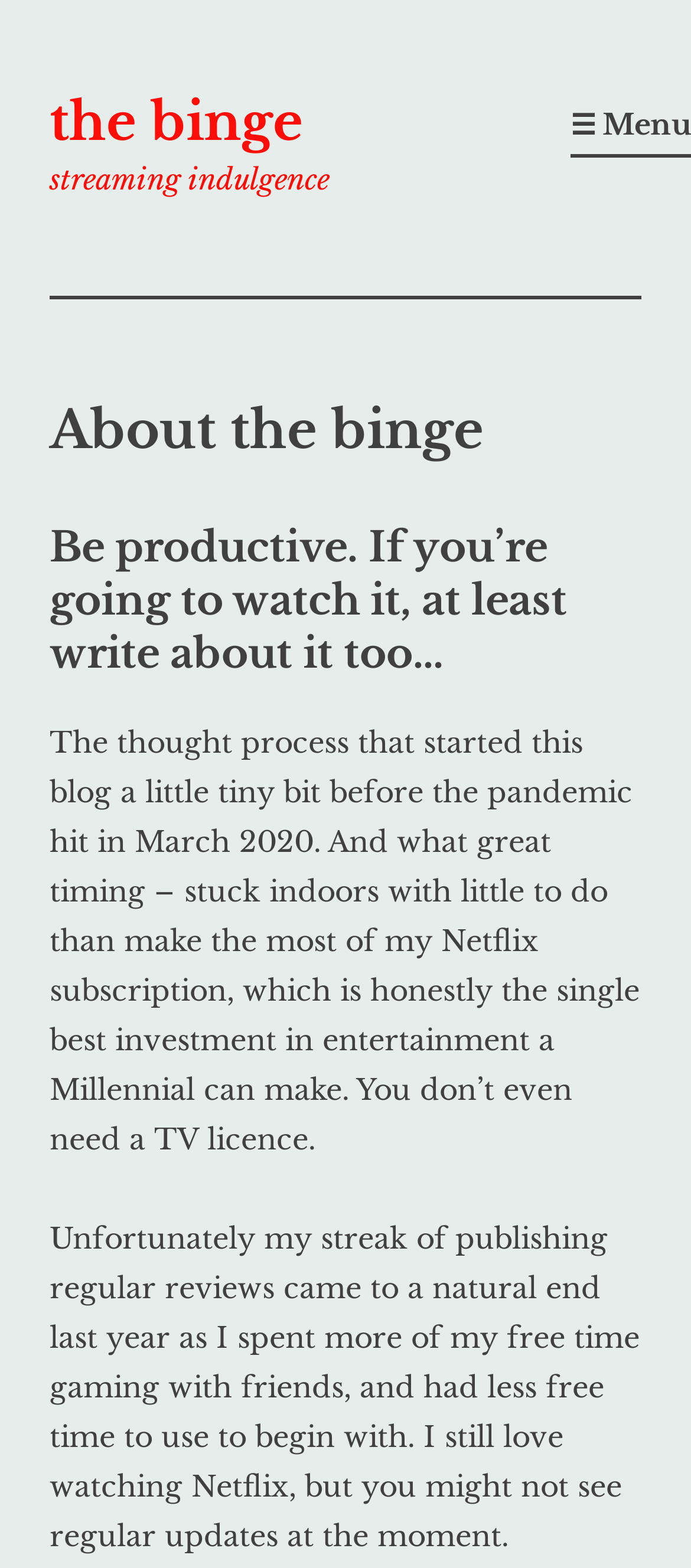Provide the bounding box for the UI element matching this description: "the binge".

[0.072, 0.058, 0.438, 0.098]